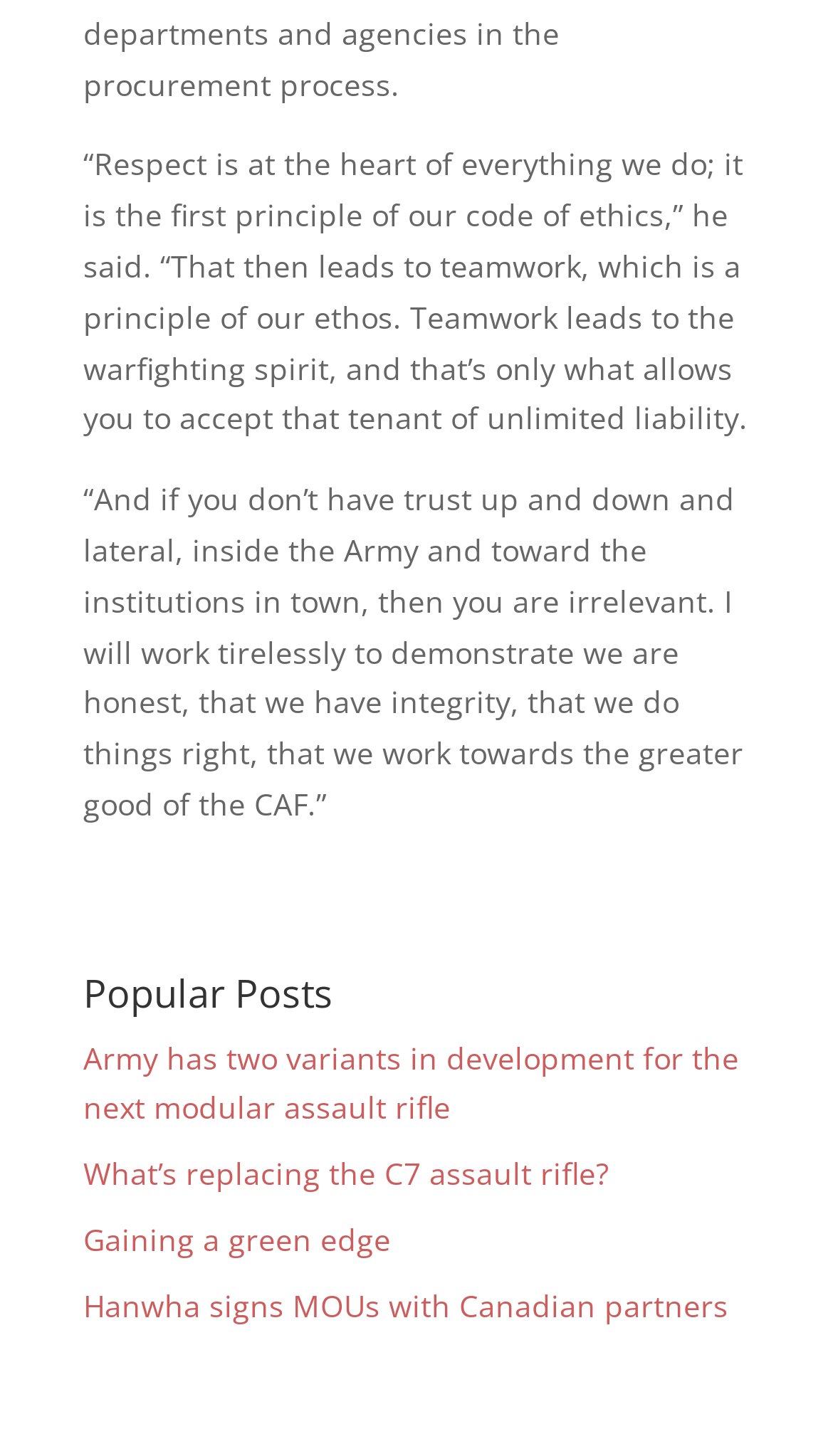What is the last link under the 'Popular Posts' heading?
Using the image as a reference, answer the question with a short word or phrase.

Hanwha signs MOUs with Canadian partners